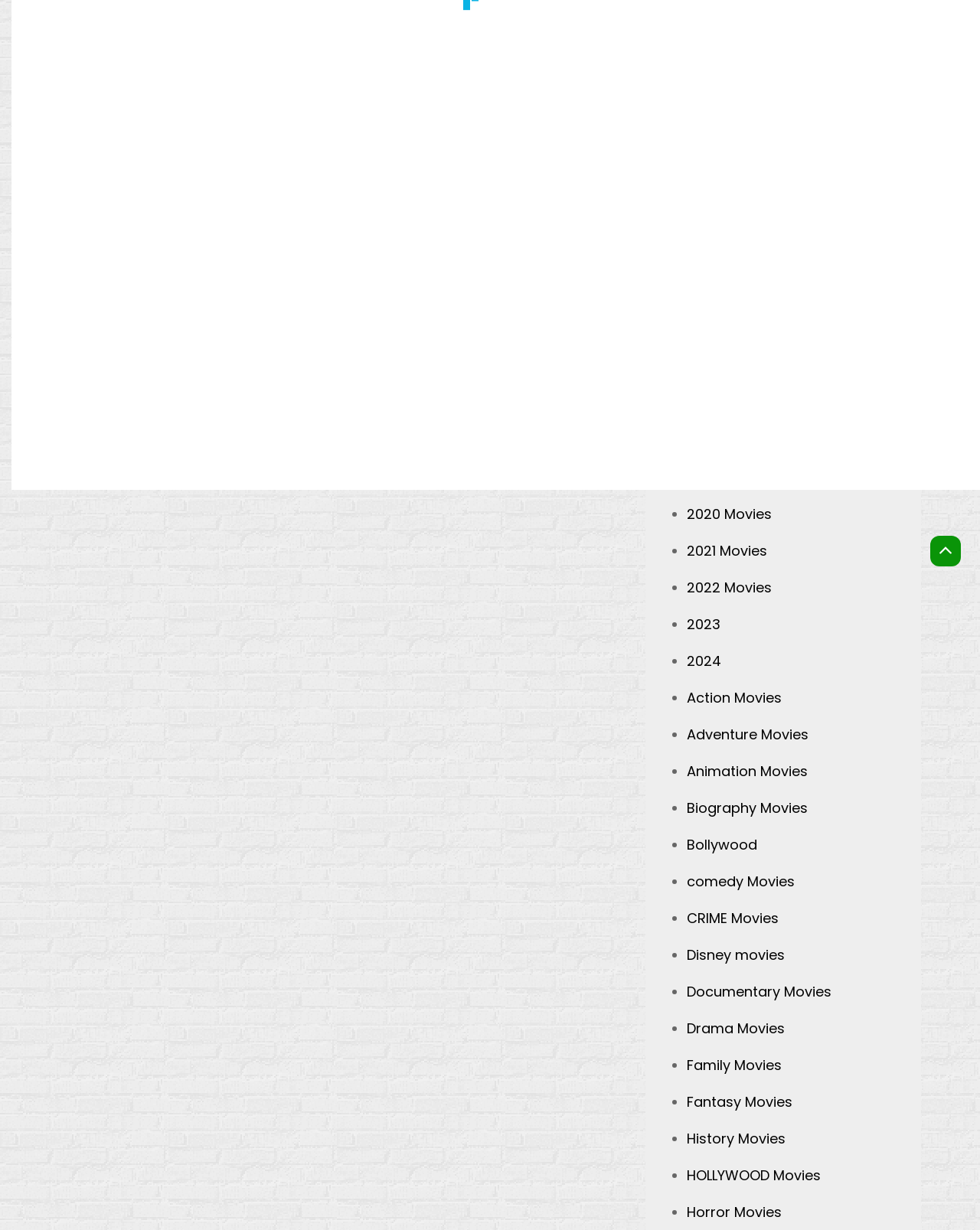Please provide the bounding box coordinates for the UI element as described: "GeneratePress". The coordinates must be four floats between 0 and 1, represented as [left, top, right, bottom].

None